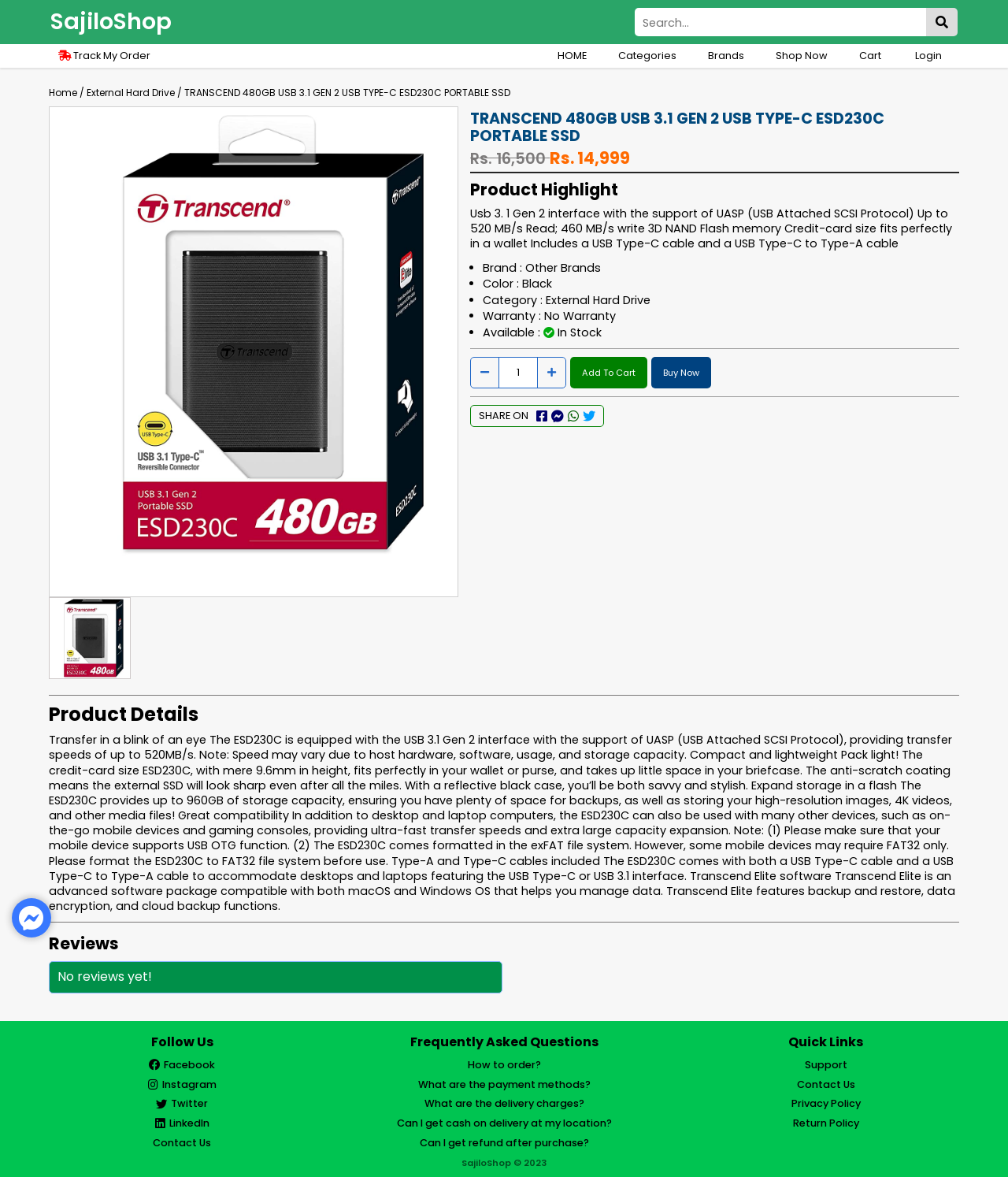What is the price of the TRANSCEND 480GB USB 3.1 GEN 2 USB TYPE-C ESD230C PORTABLE SSD?
Please ensure your answer is as detailed and informative as possible.

I found the price of the product by looking at the product details section, where it is written 'Rs. 16,500' as the original price and 'Rs. 14,999' as the discounted price.